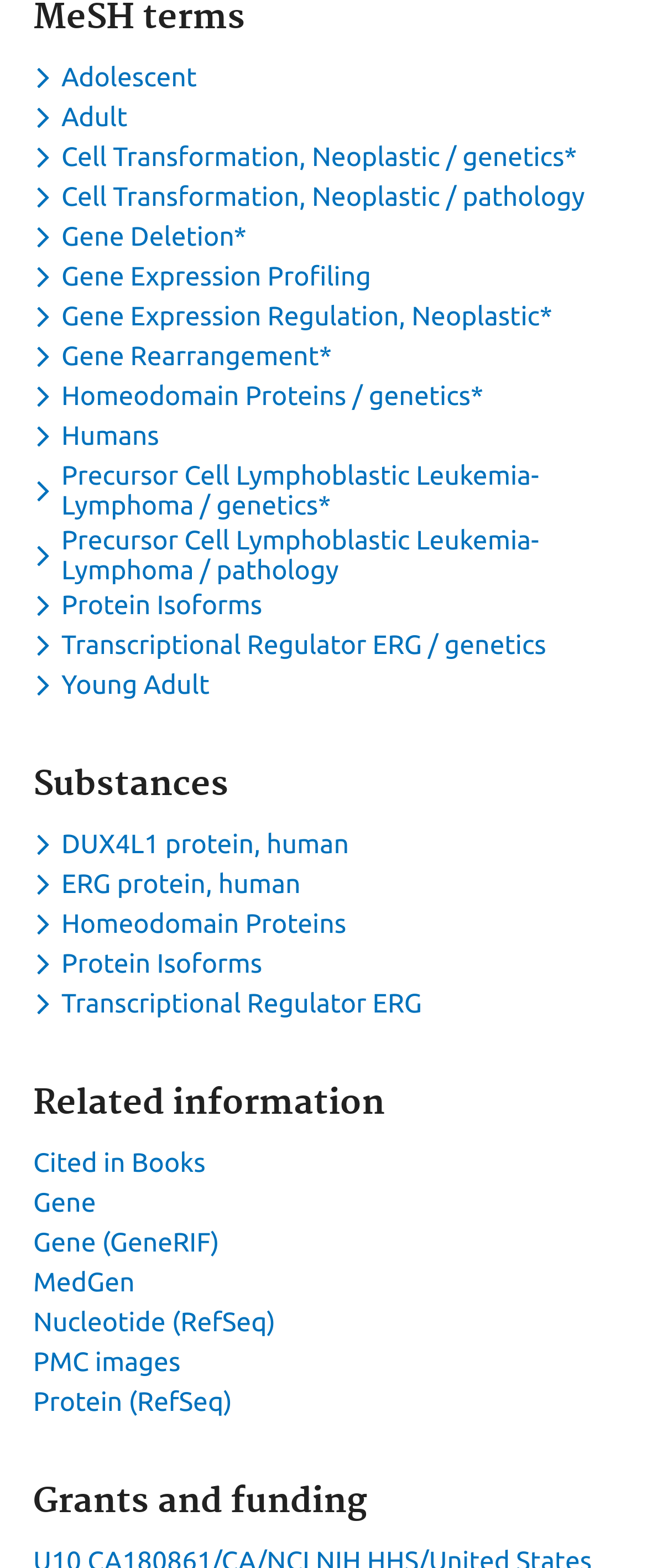Identify the bounding box coordinates necessary to click and complete the given instruction: "Explore Cited in Books".

[0.051, 0.732, 0.318, 0.751]